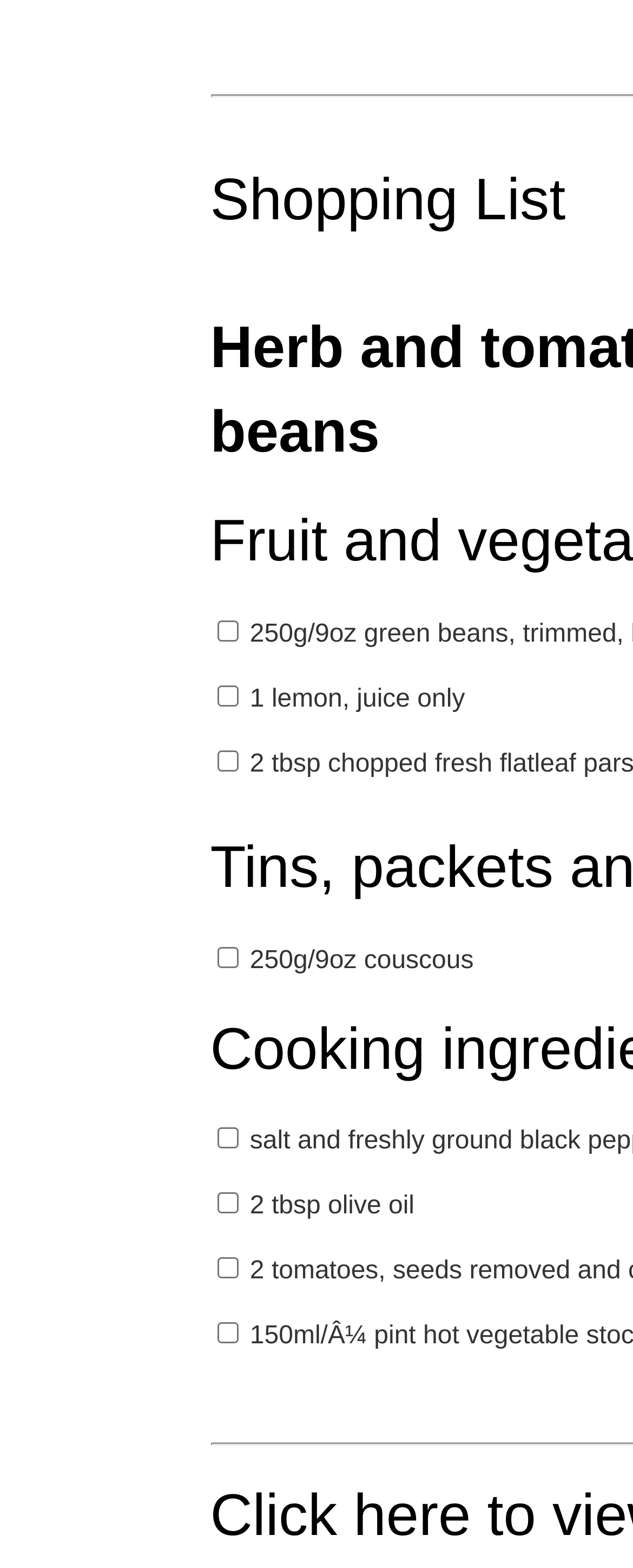What is the first ingredient?
Provide a fully detailed and comprehensive answer to the question.

The first checkbox on the webpage is labeled '250g/9oz green beans, trimmed, blanched and chopped', so the first ingredient is green beans.